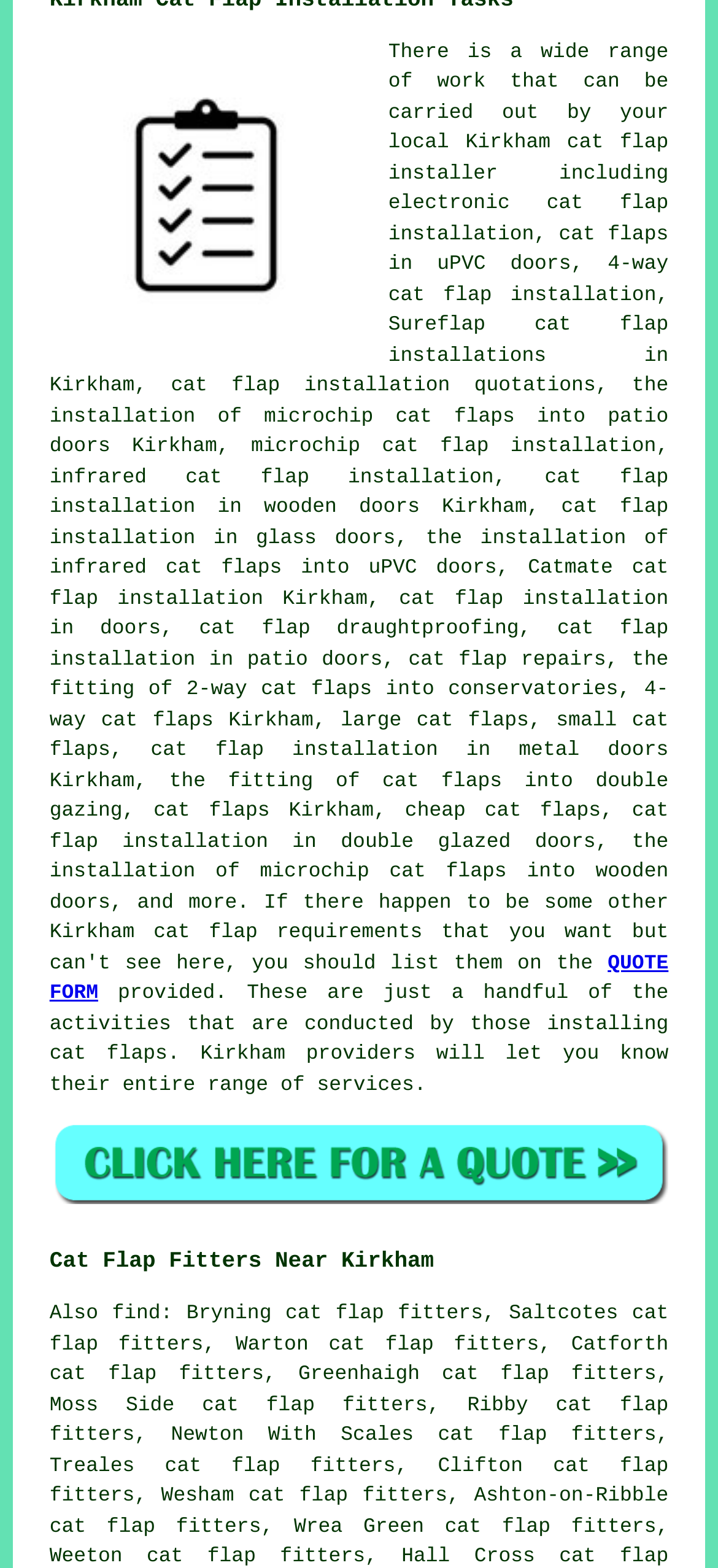Identify the bounding box coordinates of the clickable region necessary to fulfill the following instruction: "find cat flap fitters near Kirkham". The bounding box coordinates should be four float numbers between 0 and 1, i.e., [left, top, right, bottom].

[0.156, 0.832, 0.224, 0.846]